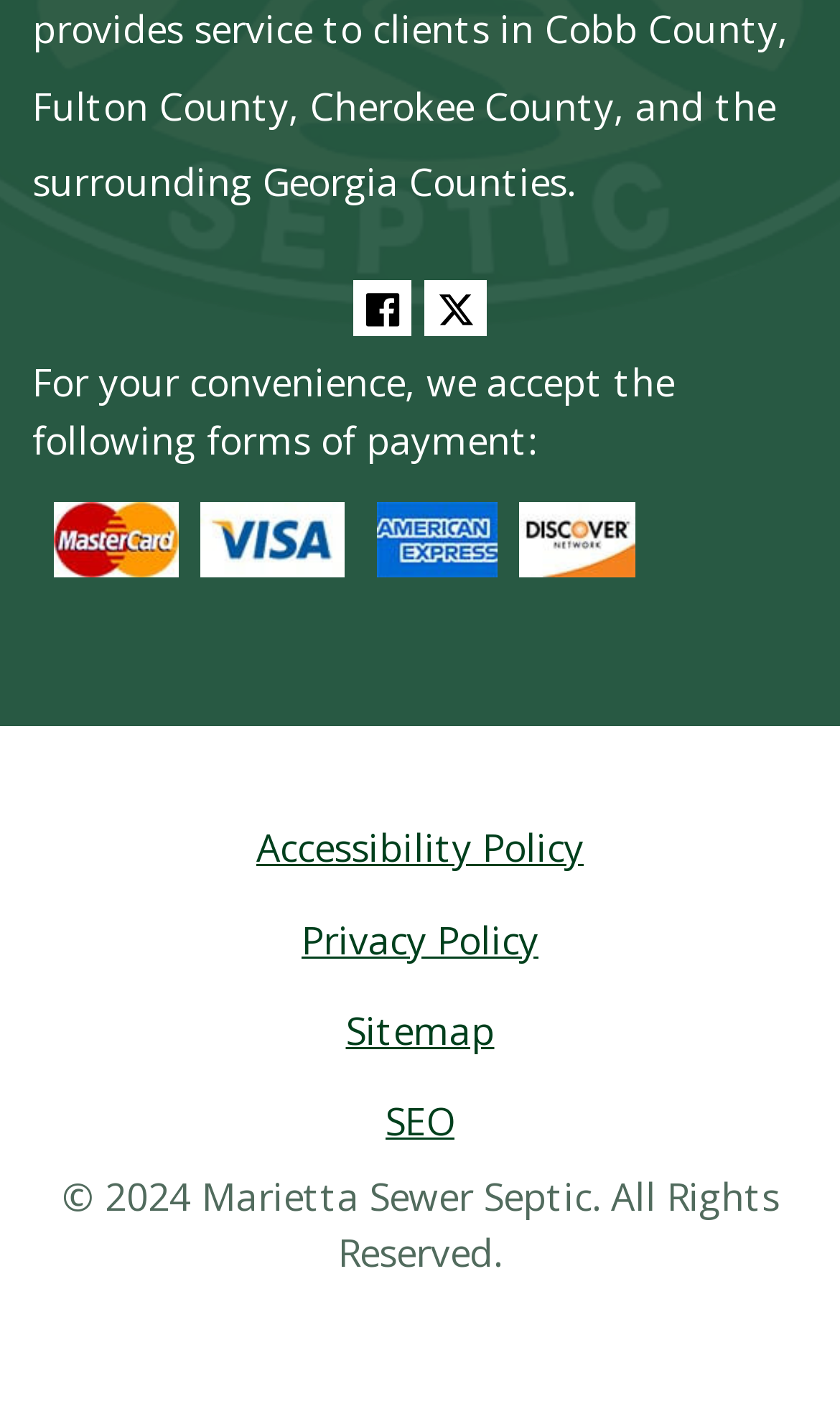What social media platforms are linked?
Use the screenshot to answer the question with a single word or phrase.

Facebook, X